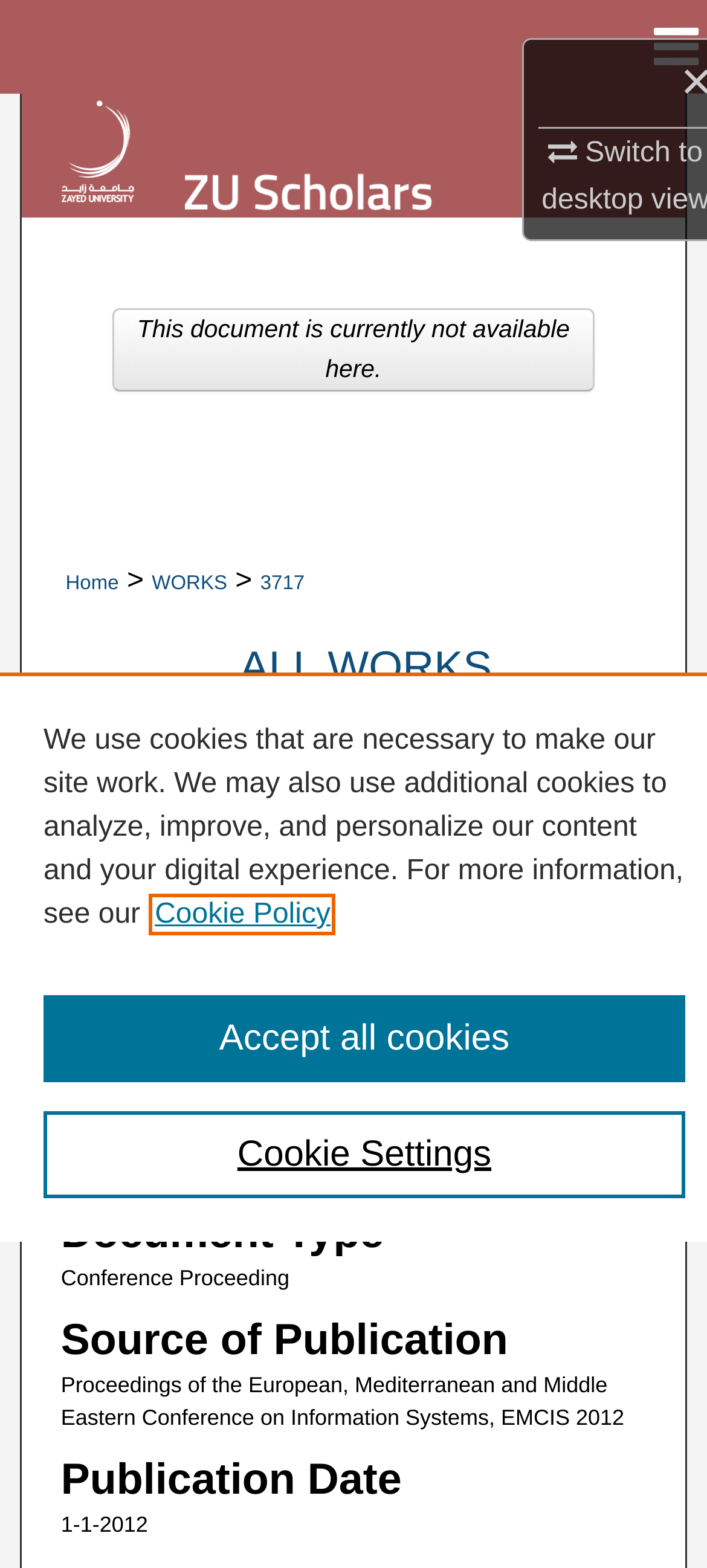Where was the case study published?
Answer the question with a single word or phrase by looking at the picture.

Proceedings of the European, Mediterranean and Middle Eastern Conference on Information Systems, EMCIS 2012